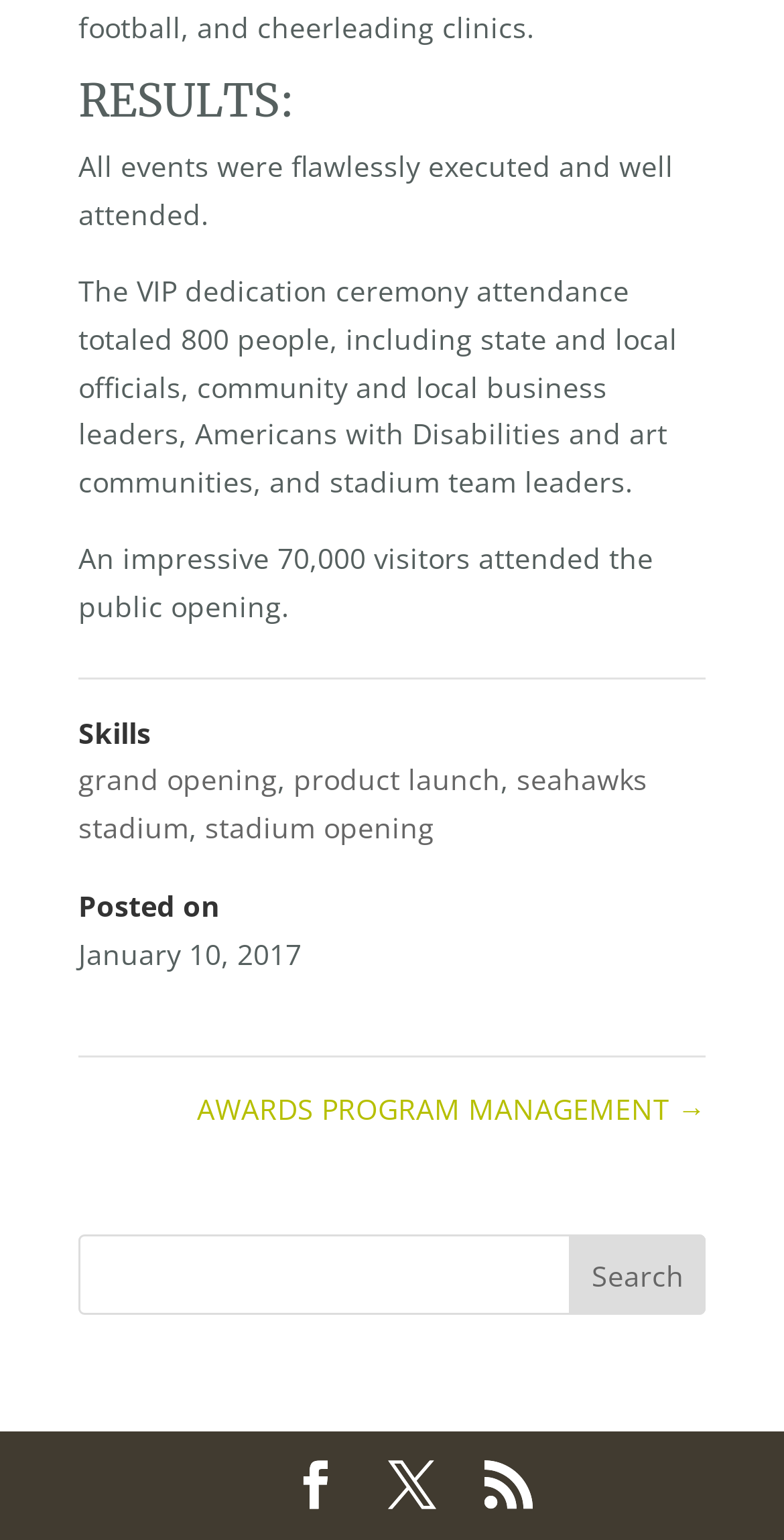Highlight the bounding box of the UI element that corresponds to this description: "Health".

None